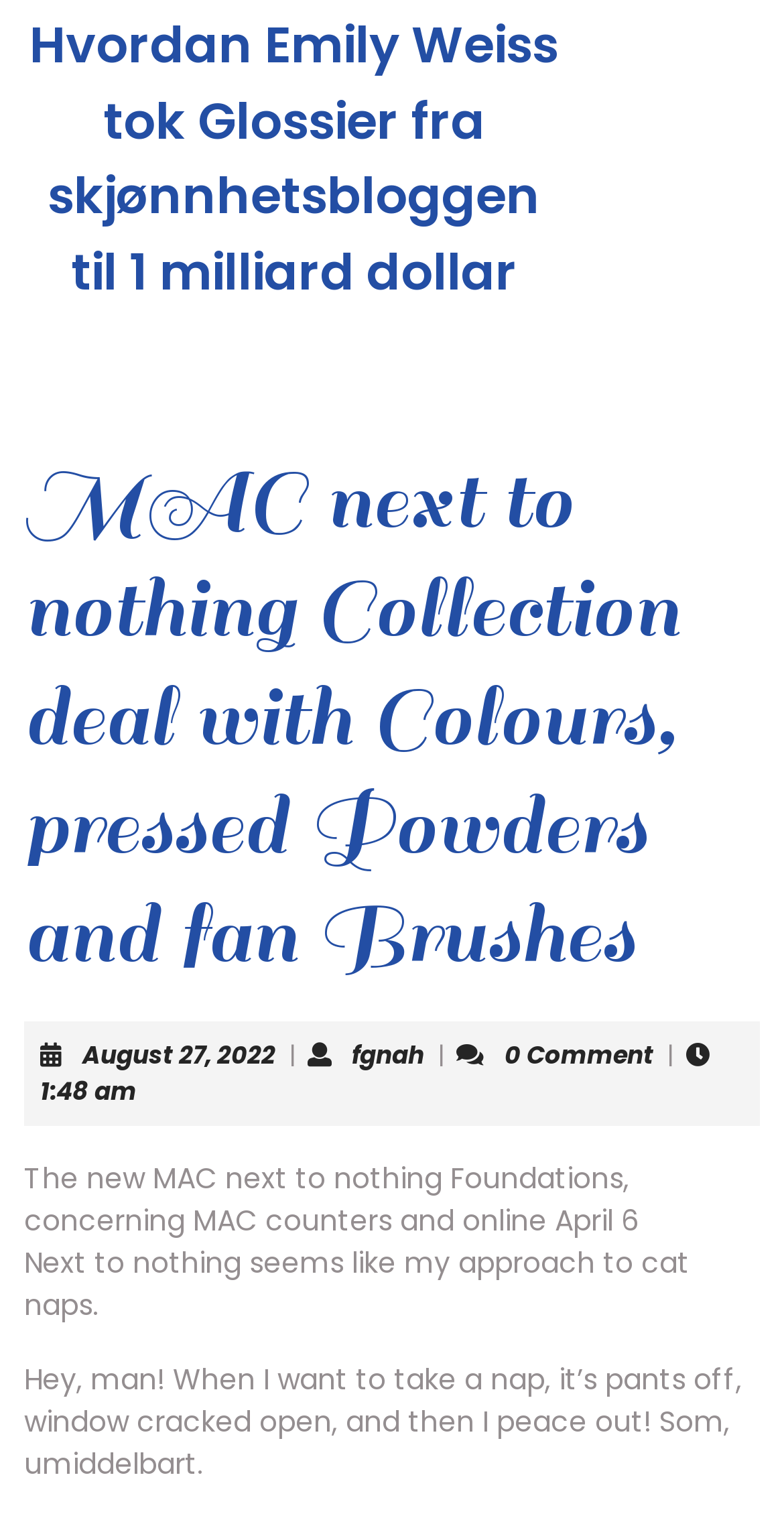Using the element description fgnahfgnah, predict the bounding box coordinates for the UI element. Provide the coordinates in (top-left x, top-left y, bottom-right x, bottom-right y) format with values ranging from 0 to 1.

[0.449, 0.685, 0.541, 0.708]